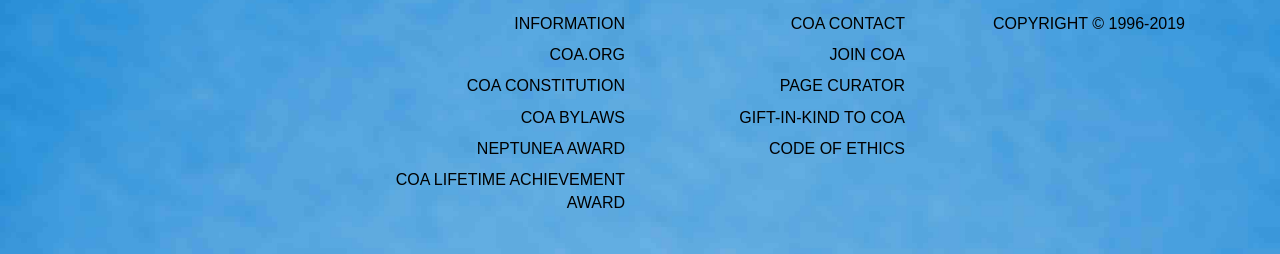Please reply to the following question using a single word or phrase: 
How many links are there in the top section?

8